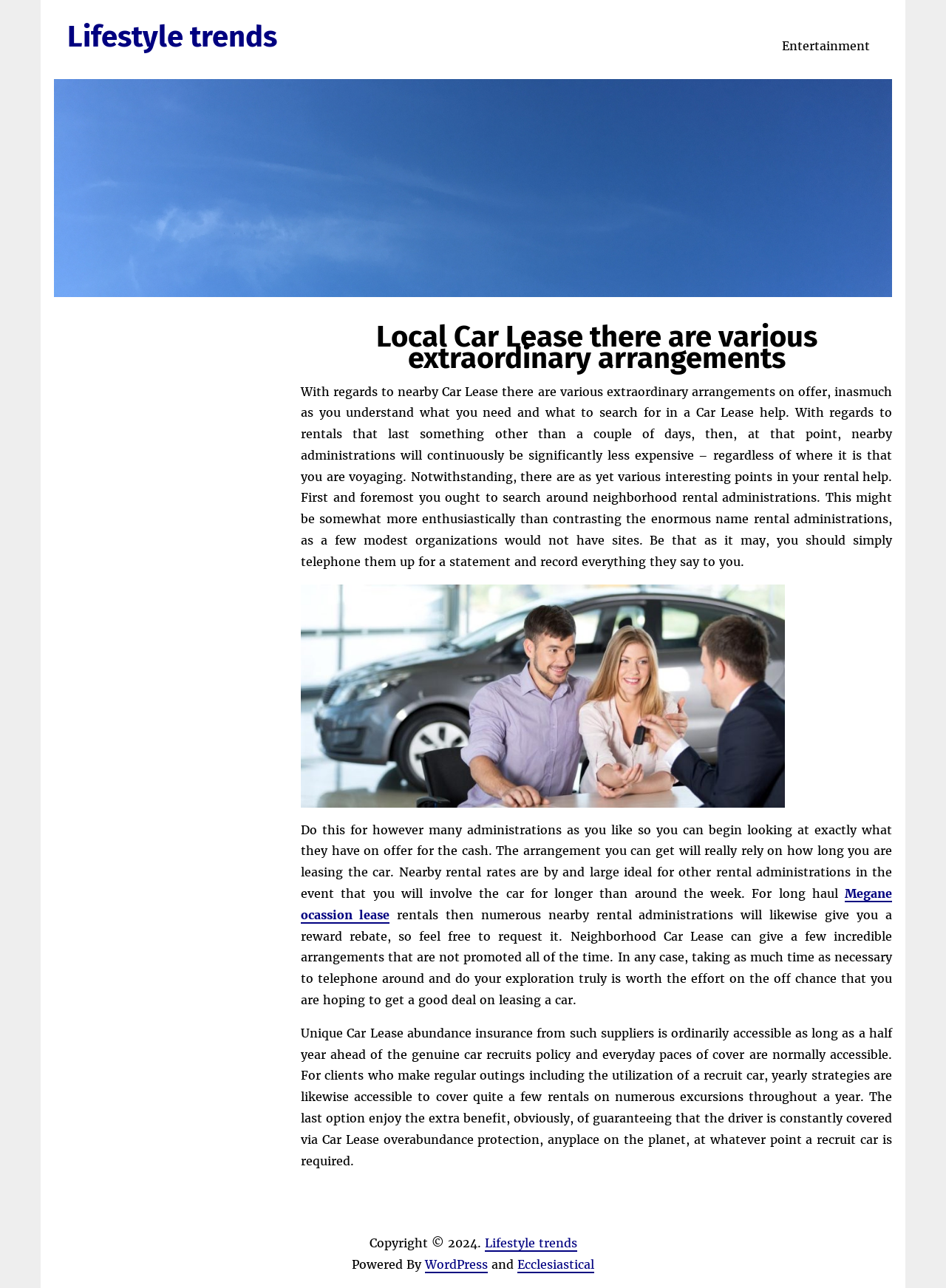What type of insurance is available for car lease?
Look at the screenshot and give a one-word or phrase answer.

Abundance insurance